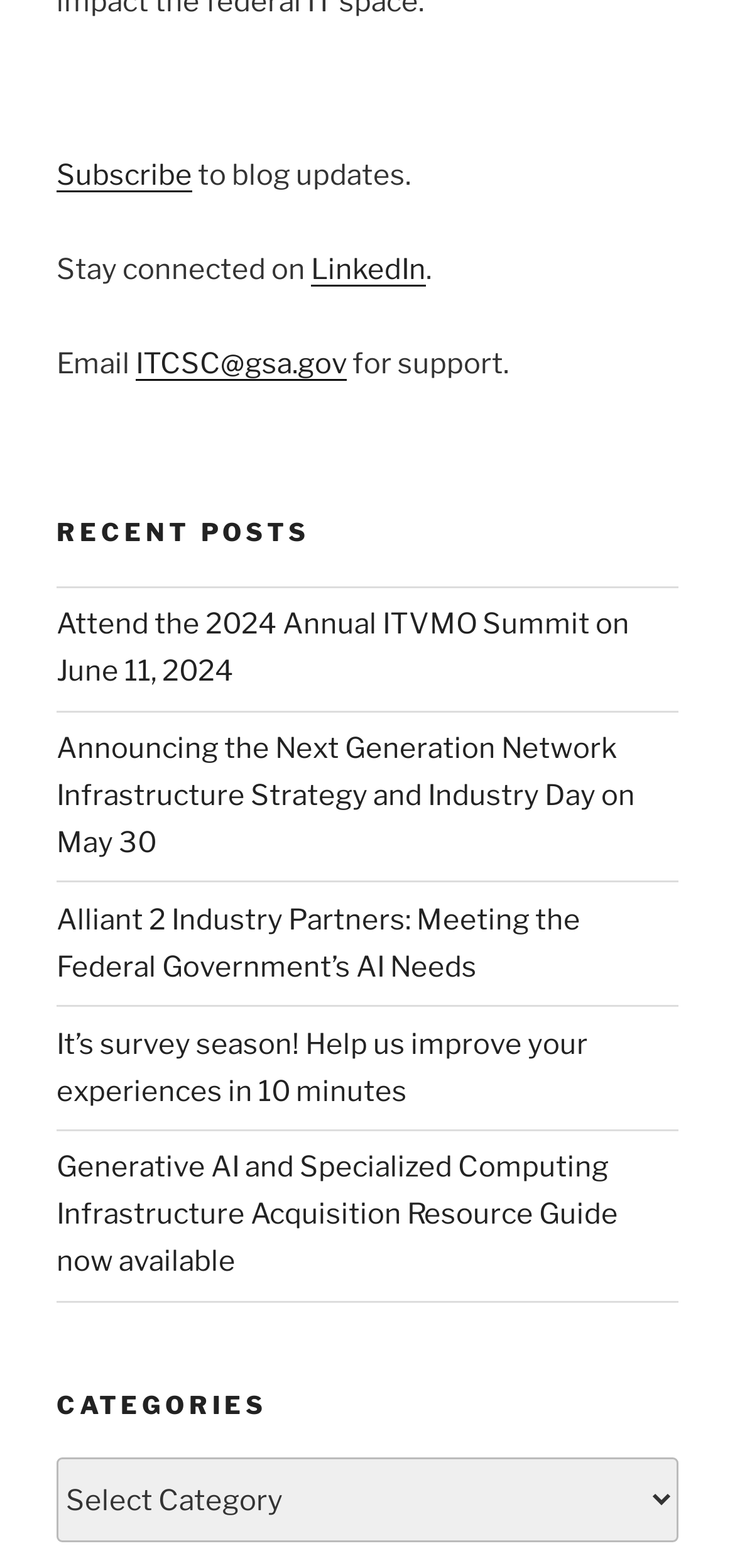How many recent posts are listed on the webpage?
Using the details from the image, give an elaborate explanation to answer the question.

The webpage lists five recent posts, each with a link to the full article. These posts are listed under the 'Recent Posts' section, indicating that they are the most recent updates on the blog.